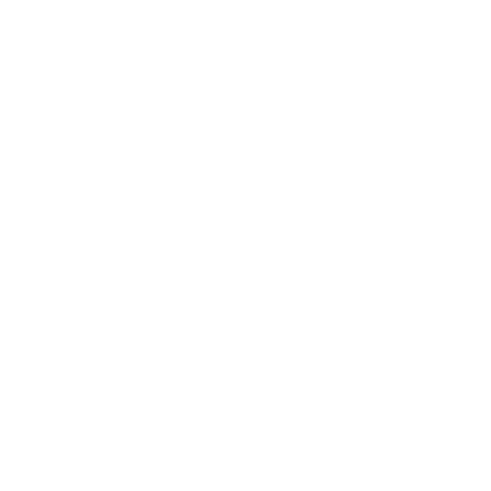Craft a thorough explanation of what is depicted in the image.

This image features a beautifully designed tankard inspired by the artwork of Laura Knight, specifically from her series "Wild Folk." The tankards showcase intricate detailing and craftsmanship, reflecting the rich cultural themes found in Knight's art. They are part of a collection described as "extraordinary," highlighting not only their aesthetic appeal but also their unique connection to the artist's vision. The scene encapsulates the essence of artistry and heritage, inviting viewers to appreciate the fusion of functionality and artistic expression. This particular piece adds a touch of elegance to any collection, making it a coveted item for art enthusiasts and collectors alike.